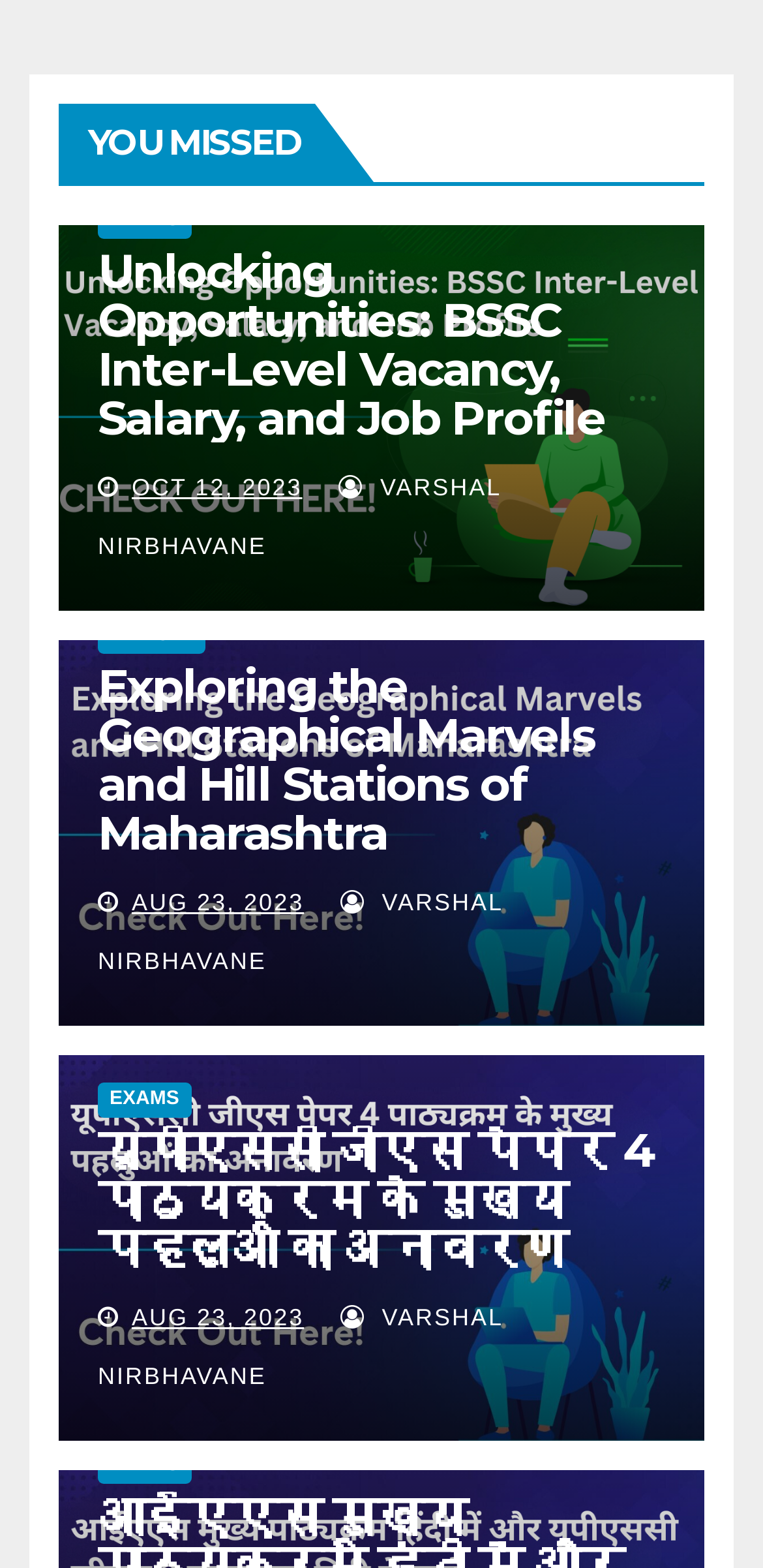Please specify the coordinates of the bounding box for the element that should be clicked to carry out this instruction: "Explore the 'EXAMS' section". The coordinates must be four float numbers between 0 and 1, formatted as [left, top, right, bottom].

[0.128, 0.13, 0.25, 0.152]